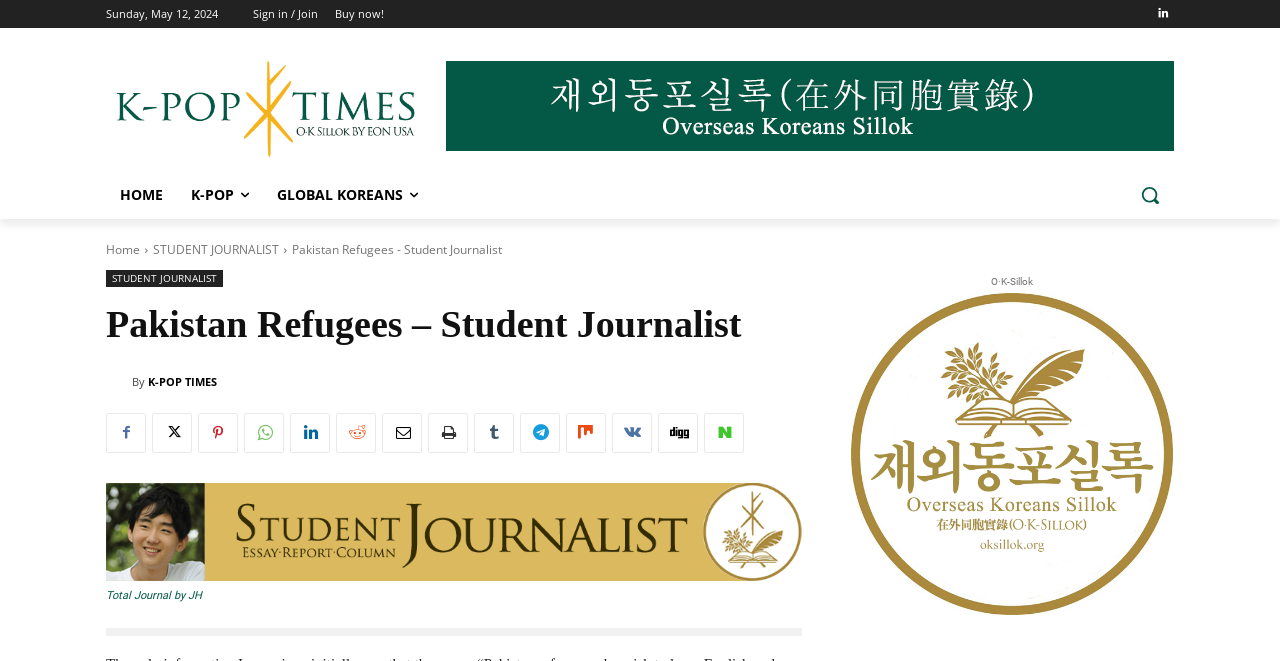Determine the bounding box for the UI element that matches this description: "STUDENT JOURNALIST".

[0.12, 0.365, 0.218, 0.39]